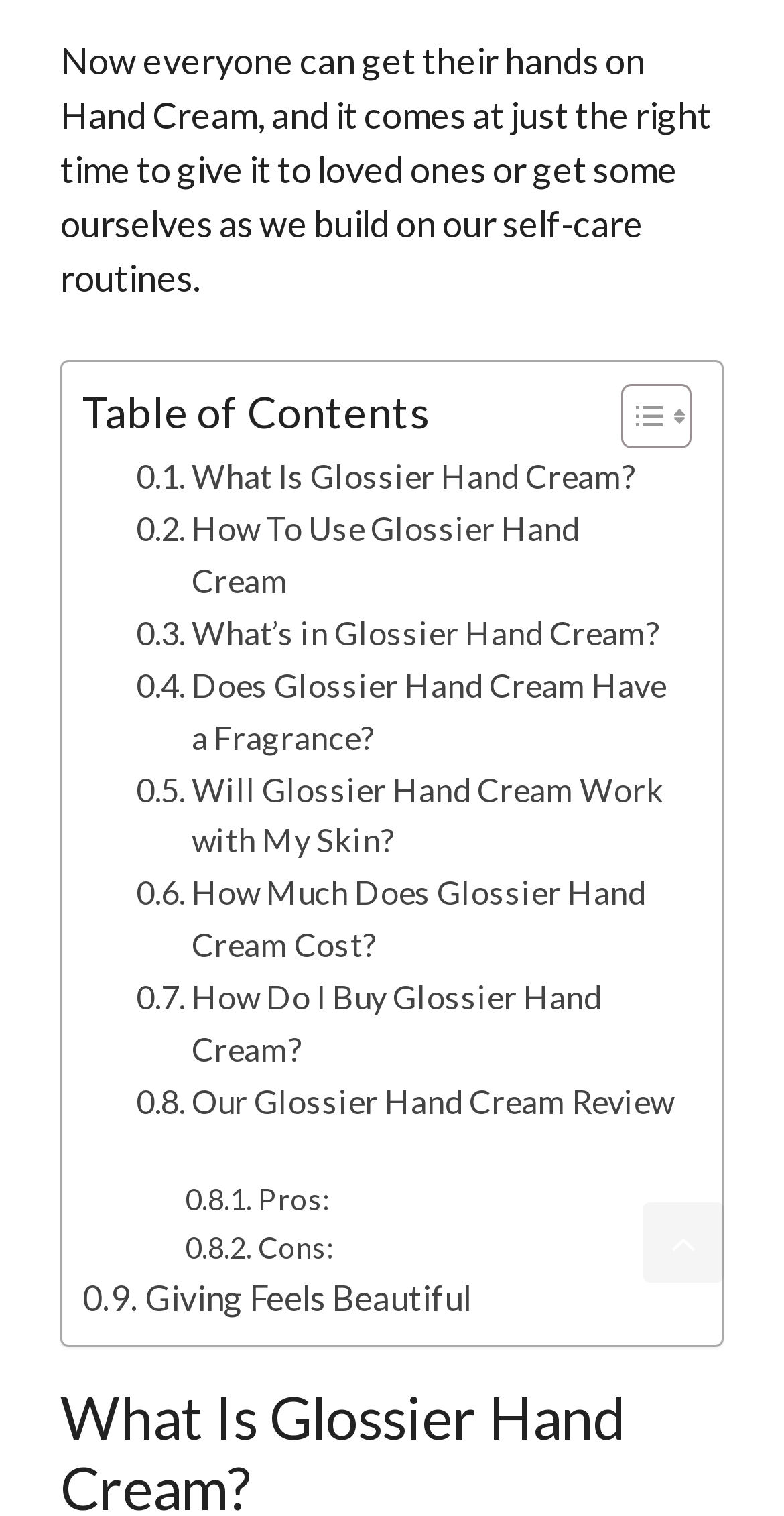Can you find the bounding box coordinates for the element to click on to achieve the instruction: "Learn about 'Pros:' of Glossier Hand Cream"?

[0.237, 0.776, 0.421, 0.807]